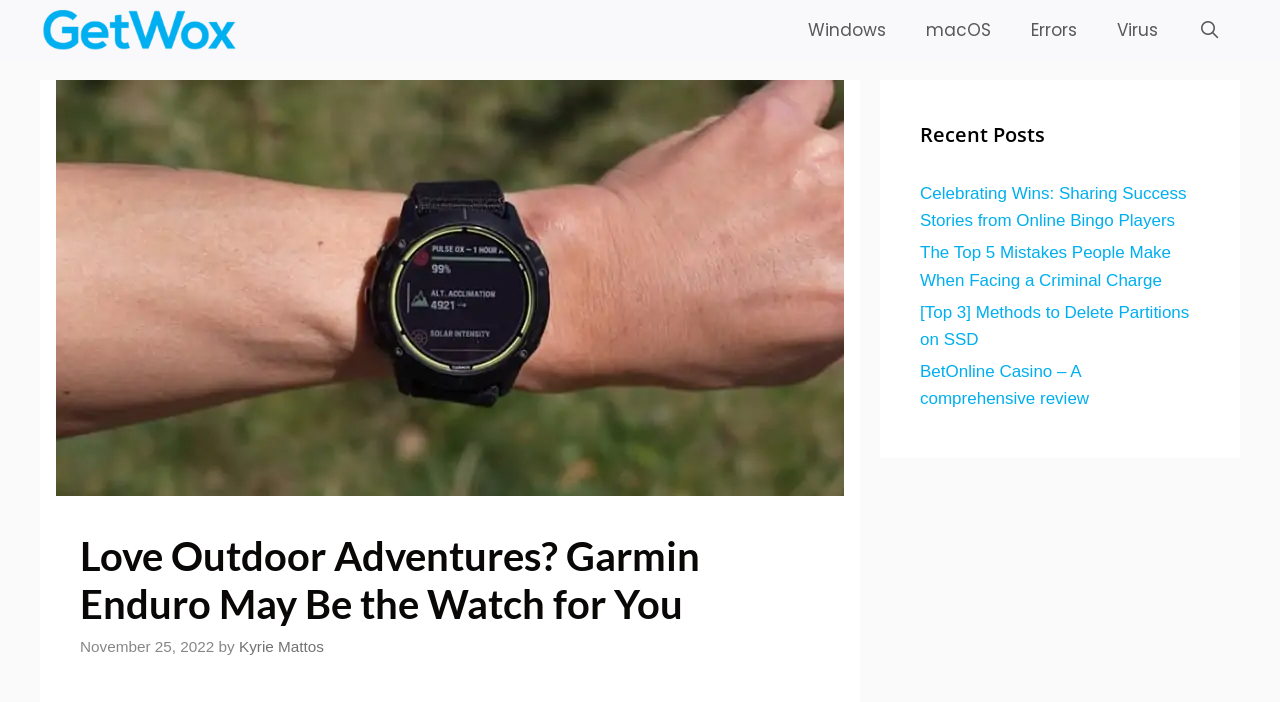Please locate the bounding box coordinates of the element that needs to be clicked to achieve the following instruction: "Search for something". The coordinates should be four float numbers between 0 and 1, i.e., [left, top, right, bottom].

None